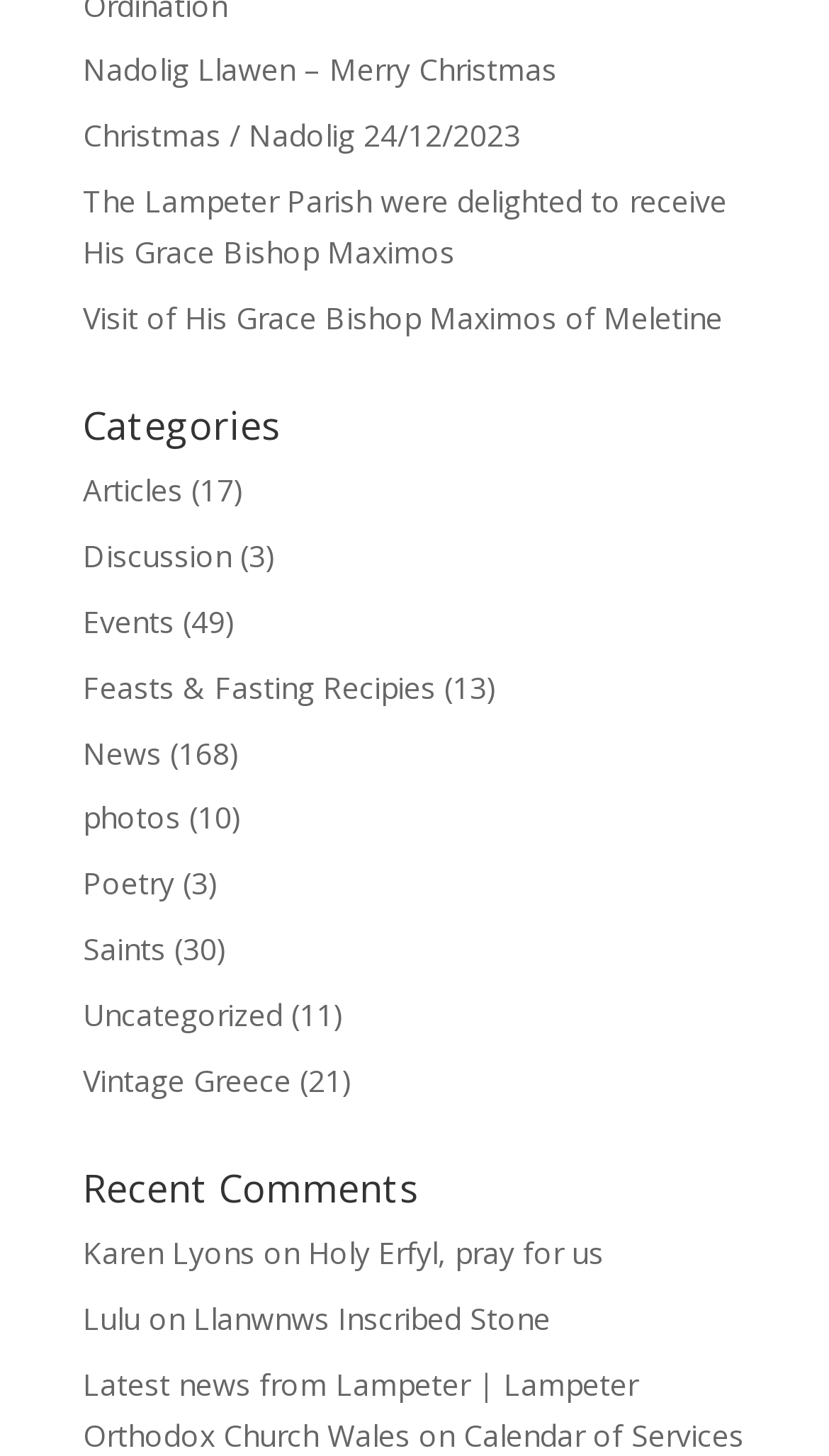Based on the element description March 23, 2021July 9, 2021, identify the bounding box of the UI element in the given webpage screenshot. The coordinates should be in the format (top-left x, top-left y, bottom-right x, bottom-right y) and must be between 0 and 1.

None